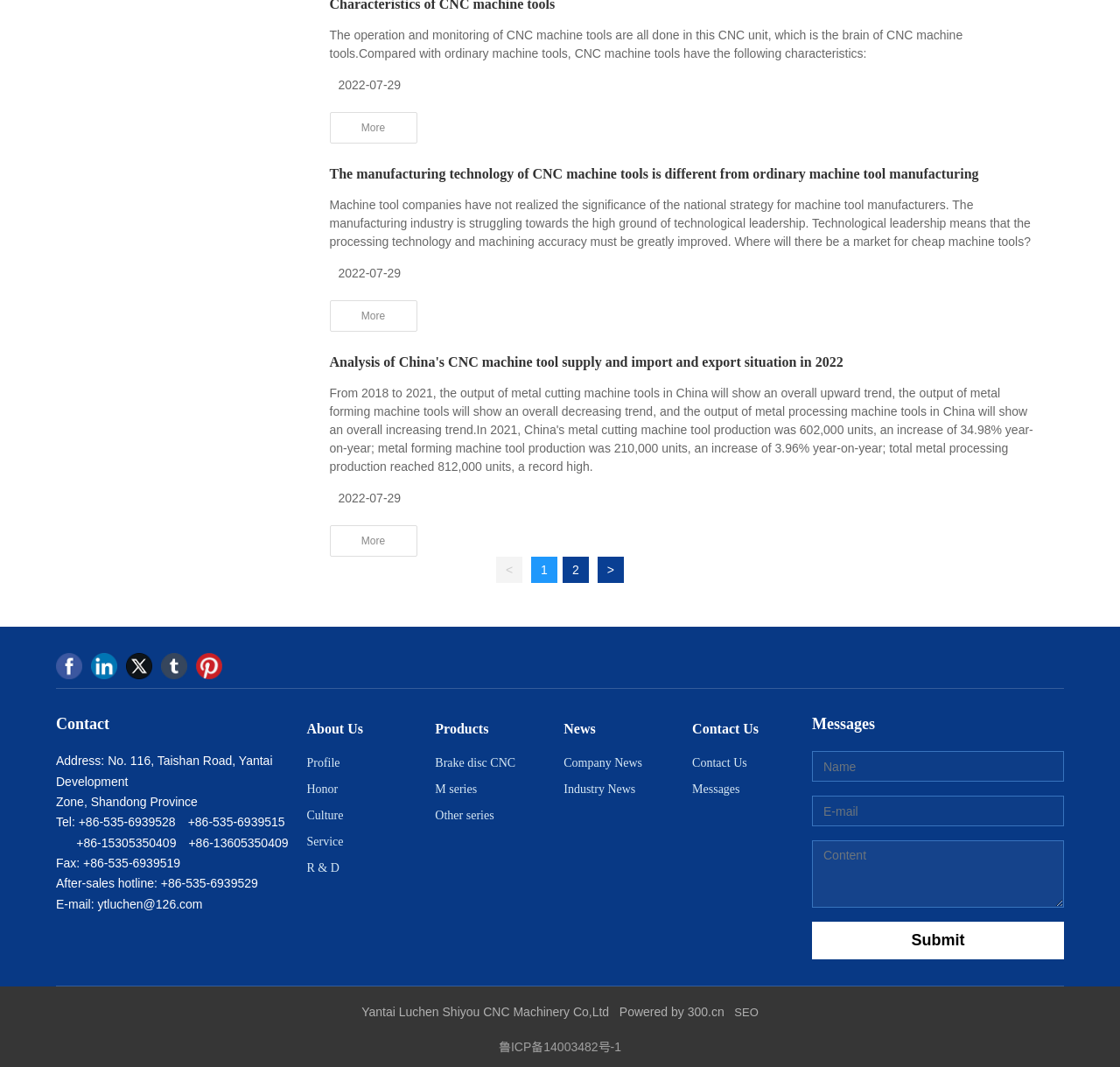Pinpoint the bounding box coordinates of the clickable element to carry out the following instruction: "Submit a message."

[0.725, 0.879, 0.95, 0.914]